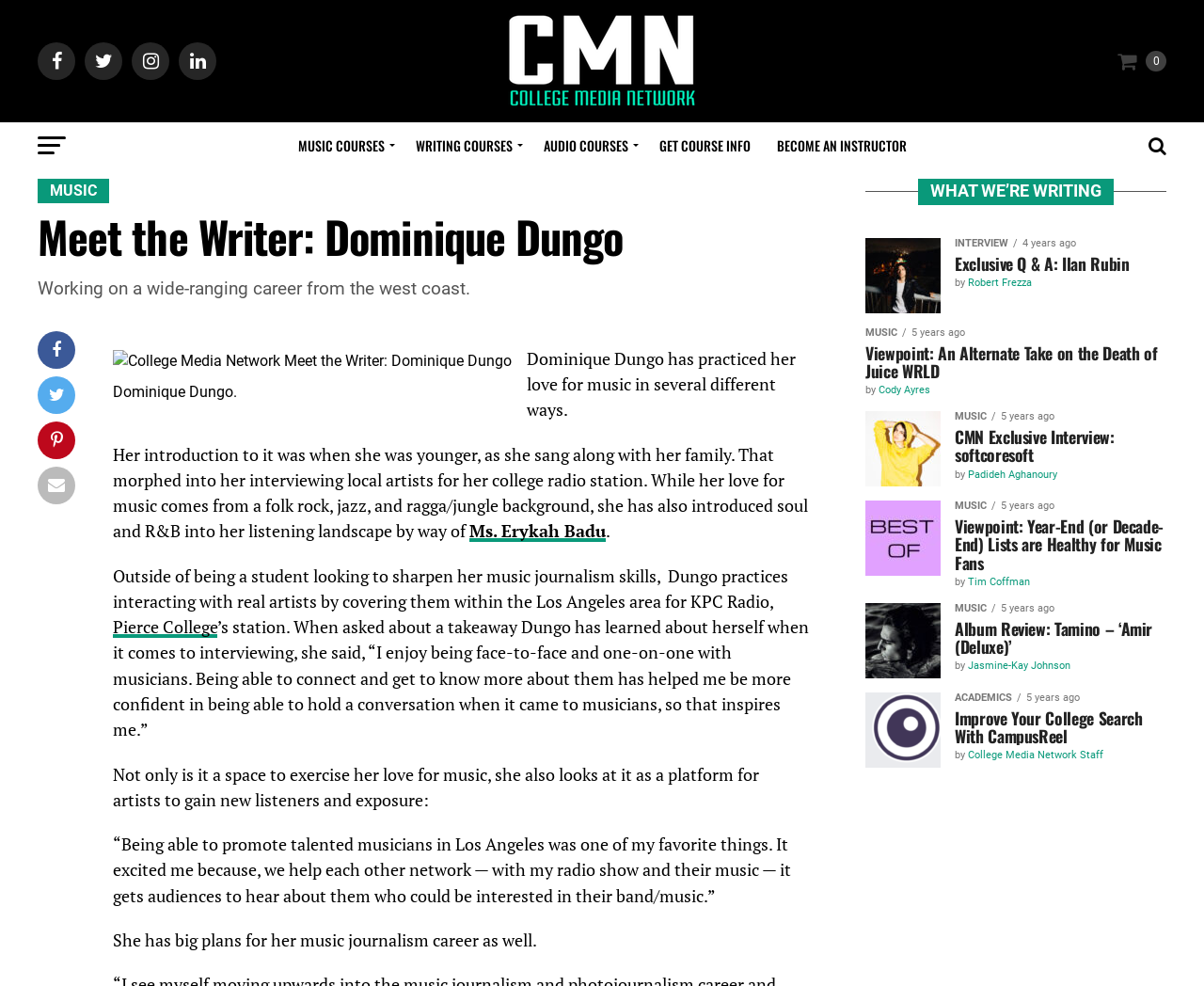Determine the bounding box coordinates of the section I need to click to execute the following instruction: "Read the interview 'Exclusive Q & A: Ilan Rubin'". Provide the coordinates as four float numbers between 0 and 1, i.e., [left, top, right, bottom].

[0.793, 0.258, 0.969, 0.277]